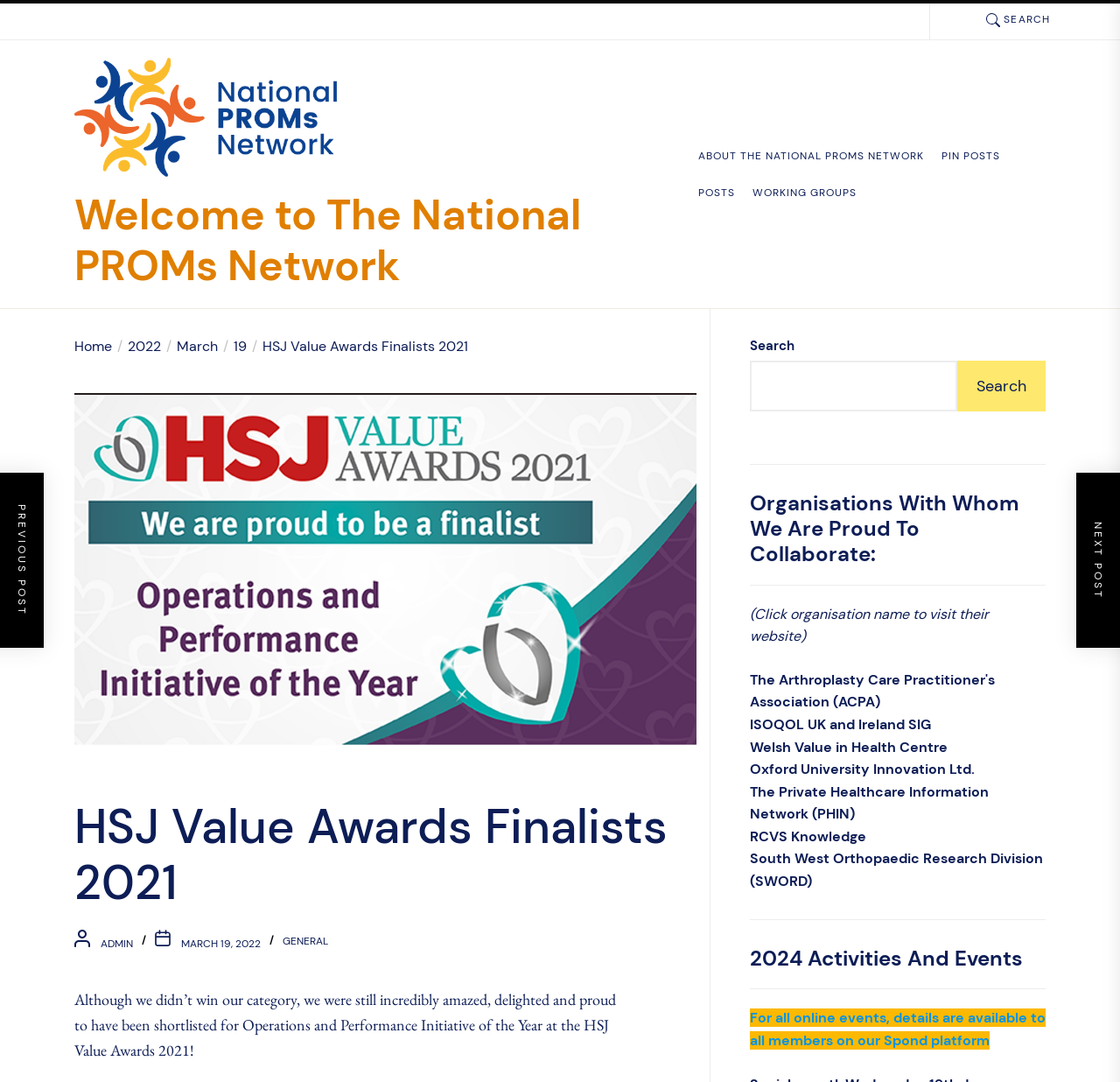Kindly determine the bounding box coordinates for the area that needs to be clicked to execute this instruction: "Visit The National PROMs Network homepage".

[0.066, 0.053, 0.301, 0.163]